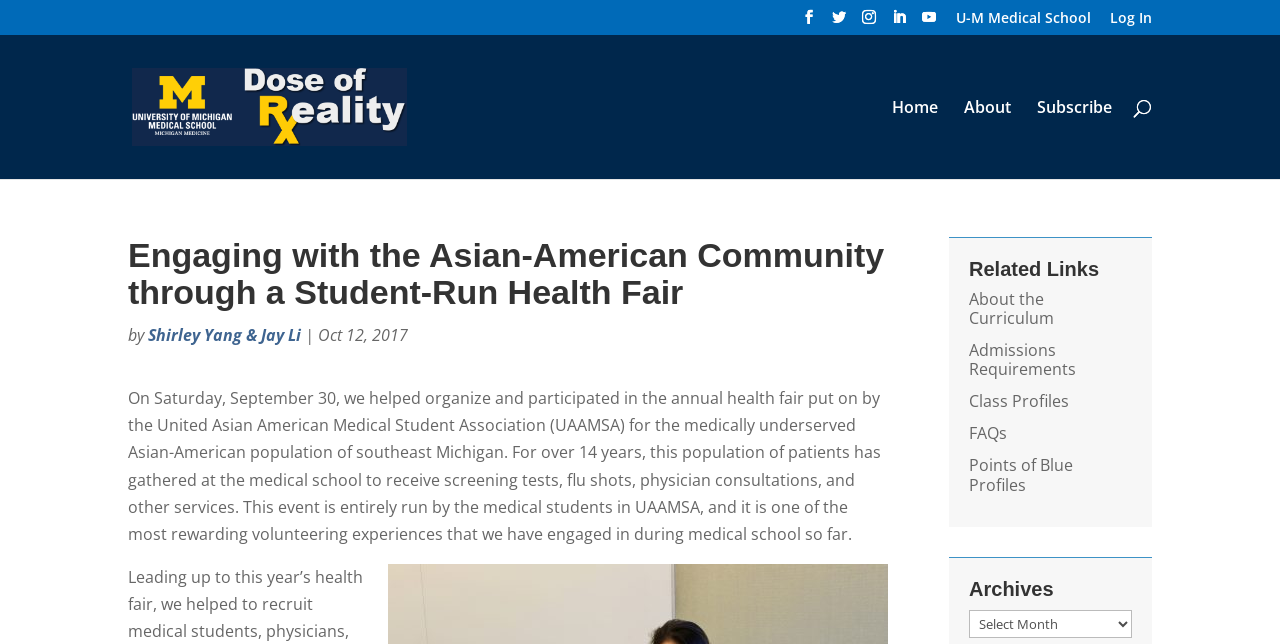What is the date of the article?
Using the screenshot, give a one-word or short phrase answer.

Oct 12, 2017